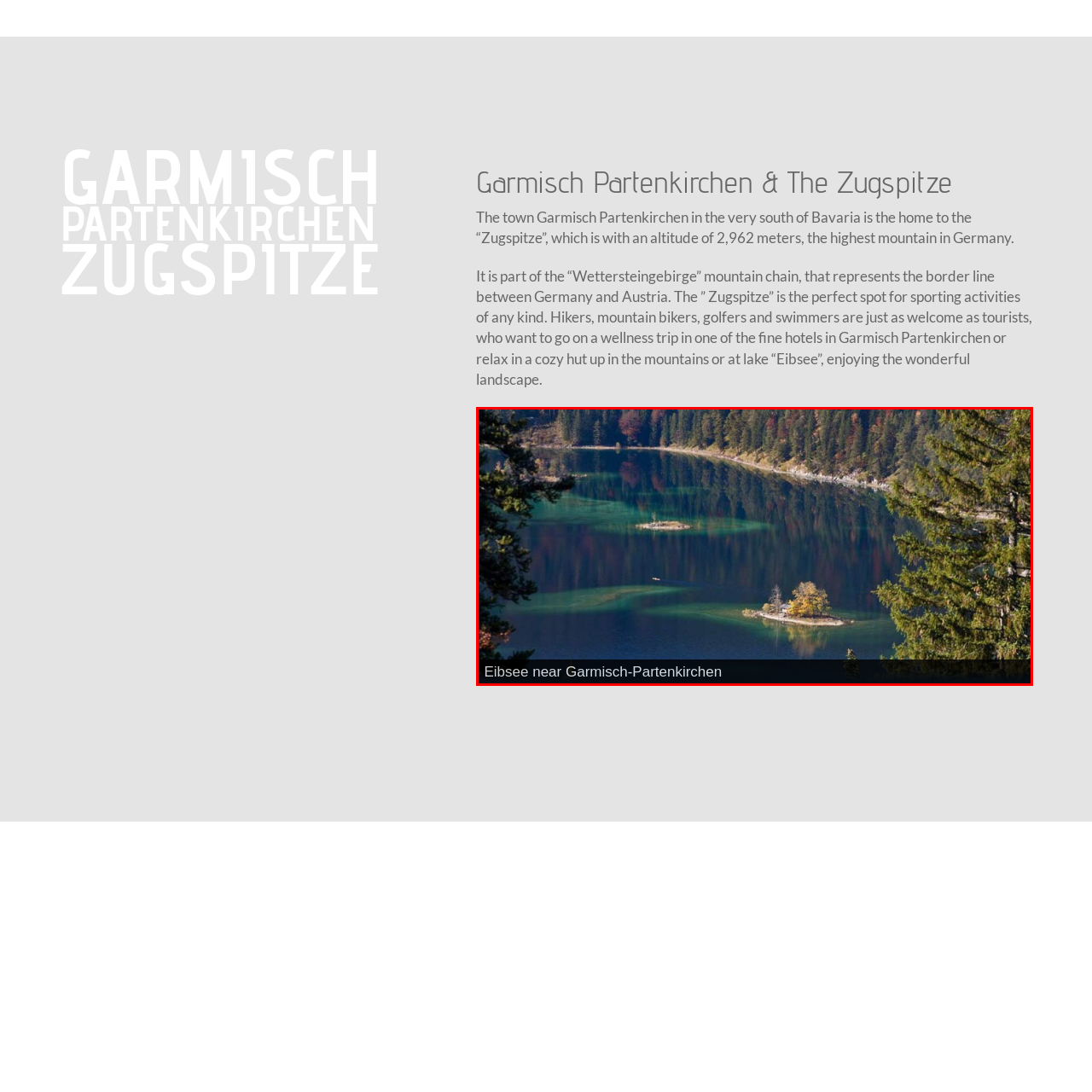Write a comprehensive caption detailing the image within the red boundary.

The image captures the serene beauty of Eibsee, located near Garmisch-Partenkirchen in Bavaria, Germany. The lake's clear, turquoise waters reflect the stunning surrounding landscape, dotted with lush, evergreen trees and hints of autumn foliage. Small islands can be seen in the water, adding to the picturesque scene. The tranquility of the lake invites outdoor activities such as boating, swimming, and hiking in the nearby mountains, making Eibsee a perfect destination for both adventure and relaxation amidst nature's splendor.